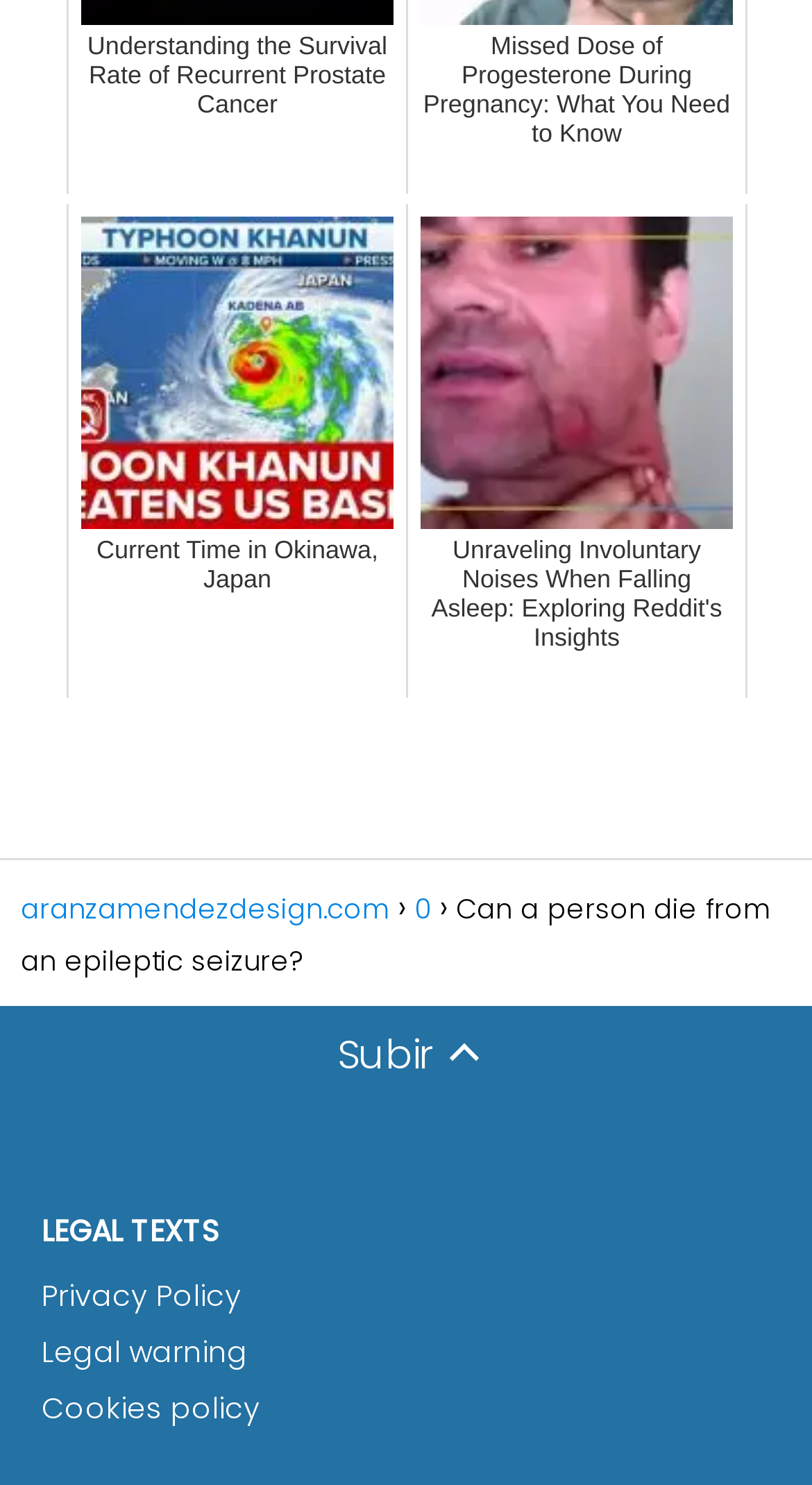How many links are in the footer section? Look at the image and give a one-word or short phrase answer.

3